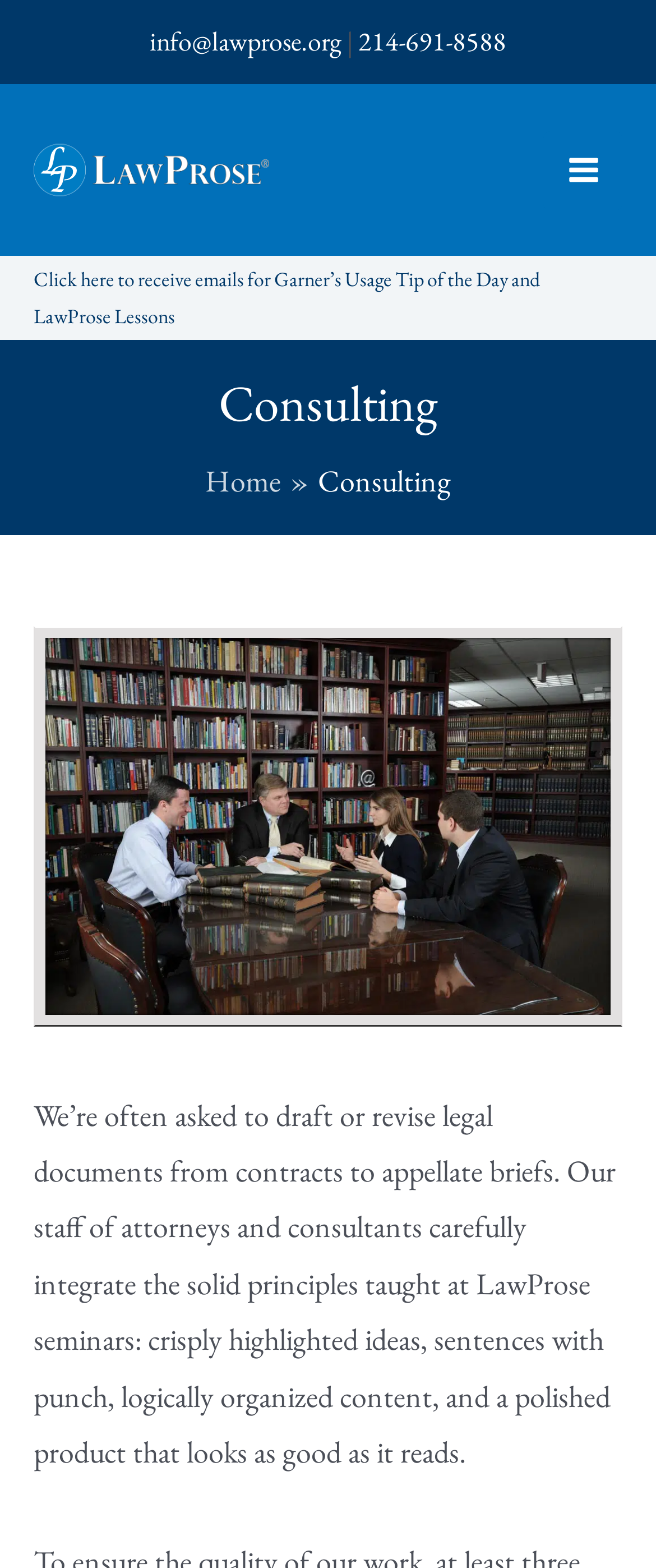Please provide a detailed answer to the question below based on the screenshot: 
What is the phone number to contact LawProse?

I found the phone number by looking at the link element with the text '214-691-8588' which is located at the top of the page, next to the email address.